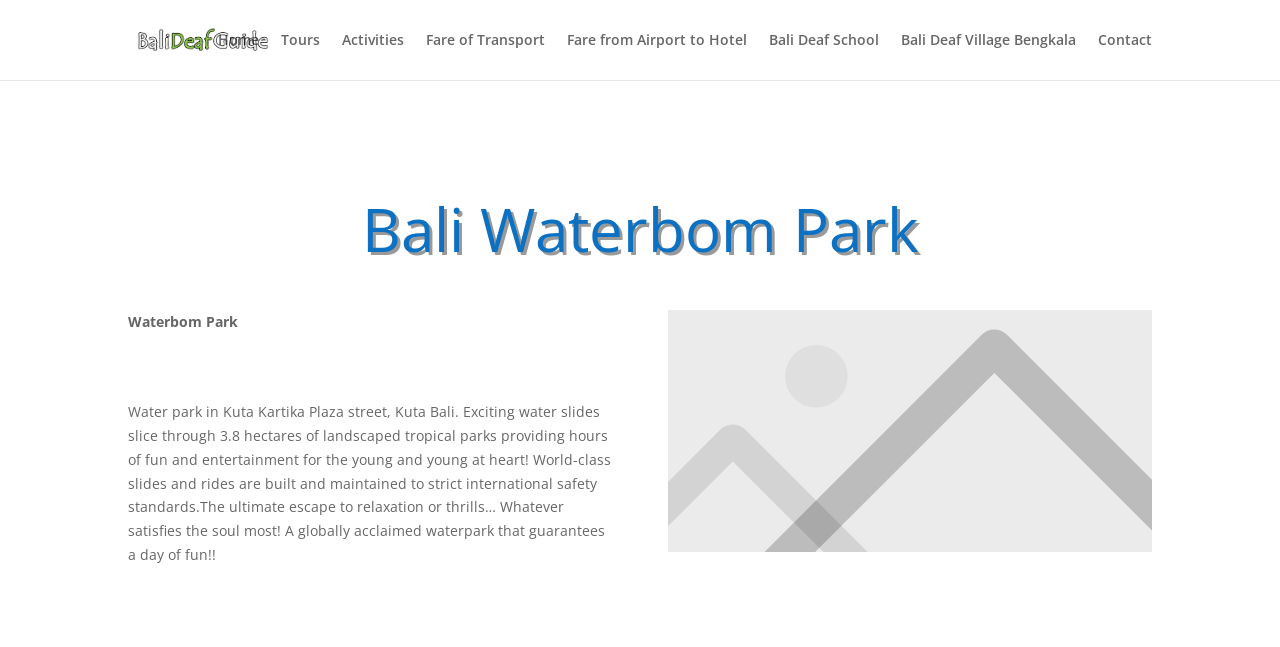Determine the bounding box coordinates of the clickable region to execute the instruction: "contact us". The coordinates should be four float numbers between 0 and 1, denoted as [left, top, right, bottom].

[0.858, 0.051, 0.9, 0.124]